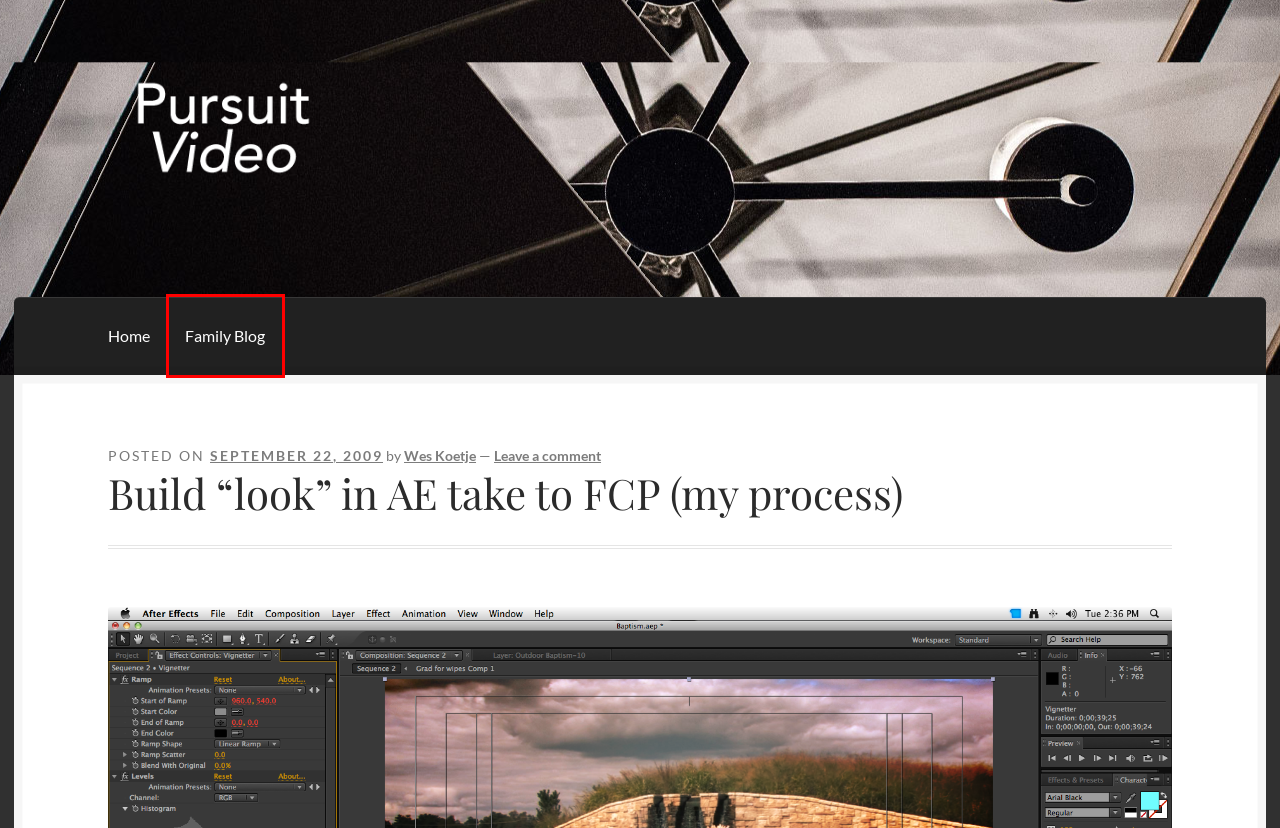Given a screenshot of a webpage with a red bounding box highlighting a UI element, choose the description that best corresponds to the new webpage after clicking the element within the red bounding box. Here are your options:
A. Just another WordPress site
B. Wes Koetje – Pursuit Video
C. Posts – Pursuit Video
D. Tutorial – Pursuit Video
E. Pursuit Video – Wes Koetje's | Production Blog
F. Westside Family
G. FCP – Pursuit Video
H. AE – Pursuit Video

A